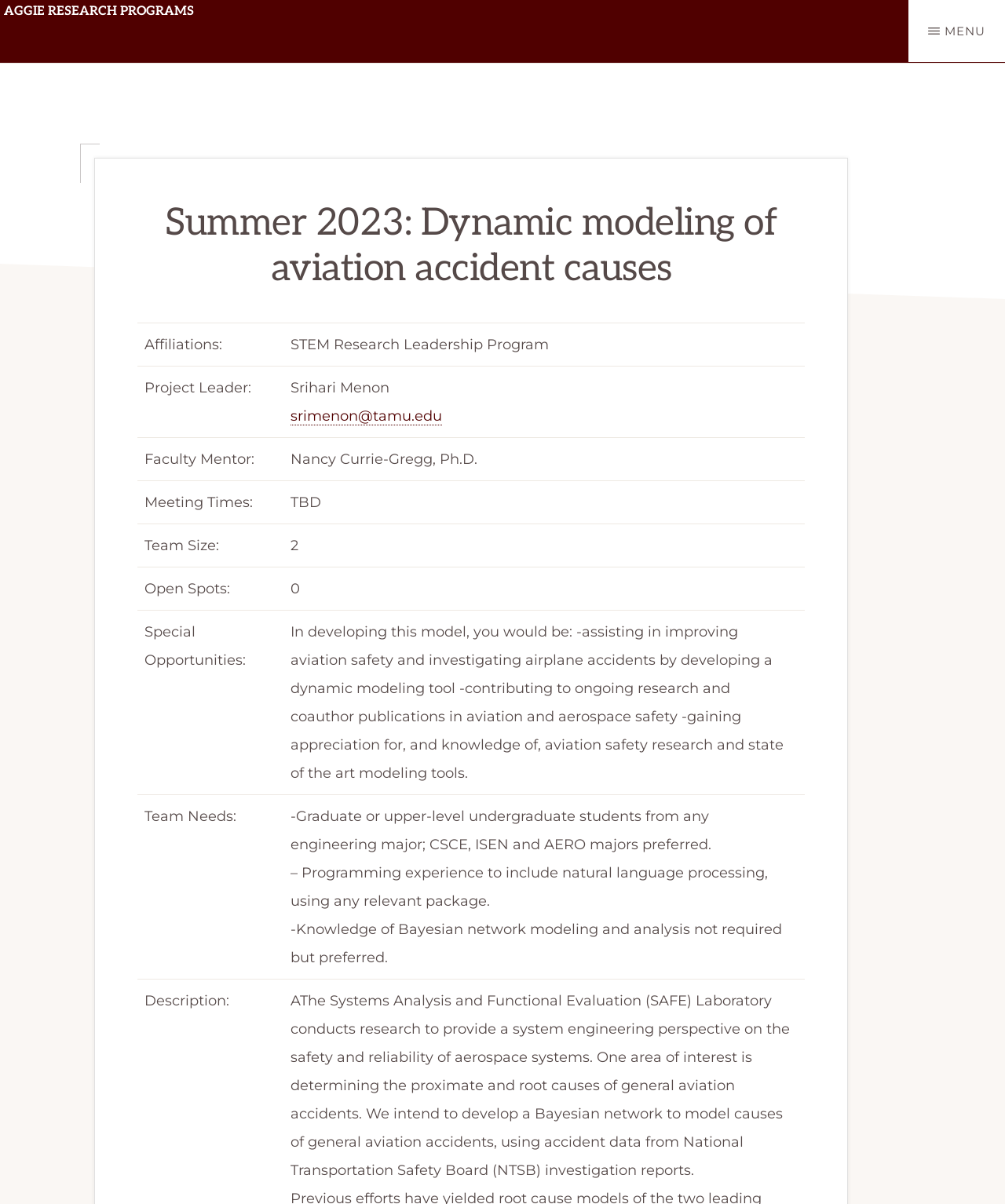Provide a thorough summary of the webpage.

The webpage is about a research program titled "Summer 2023: Dynamic modeling of aviation accident causes" under the Aggie Research Programs. At the top left corner, there is a link to skip to the main content. Next to it, there is a link to the Aggie Research Programs and a static text "Texas A&M University". On the top right corner, there is a button with a menu icon.

Below the top section, there is a header section with a heading that displays the program title. Underneath, there is a table with several rows, each containing information about the program. The first row has two columns, with "Affiliations:" in the first column and "STEM Research Leadership Program" in the second column. The second row has "Project Leader:" in the first column and "Srihari Menon srimenon@tamu.edu" in the second column, with an email link. The third row has "Faculty Mentor:" in the first column and "Nancy Currie-Gregg, Ph.D." in the second column. The fourth row has "Meeting Times:" in the first column and "TBD" in the second column. The fifth row has "Team Size:" in the first column and "2" in the second column. The sixth row has "Open Spots:" in the first column and "0" in the second column. The seventh row has "Special Opportunities:" in the first column and a lengthy text describing the opportunities in the second column.

Below the table, there is a footer section with a heading "Footer". It contains several links, including "Texas A&M University", "Web Accessibility", "Site Policies", and "Site Support", separated by vertical bars. At the very bottom, there is a static text with a copyright notice and information about the website.